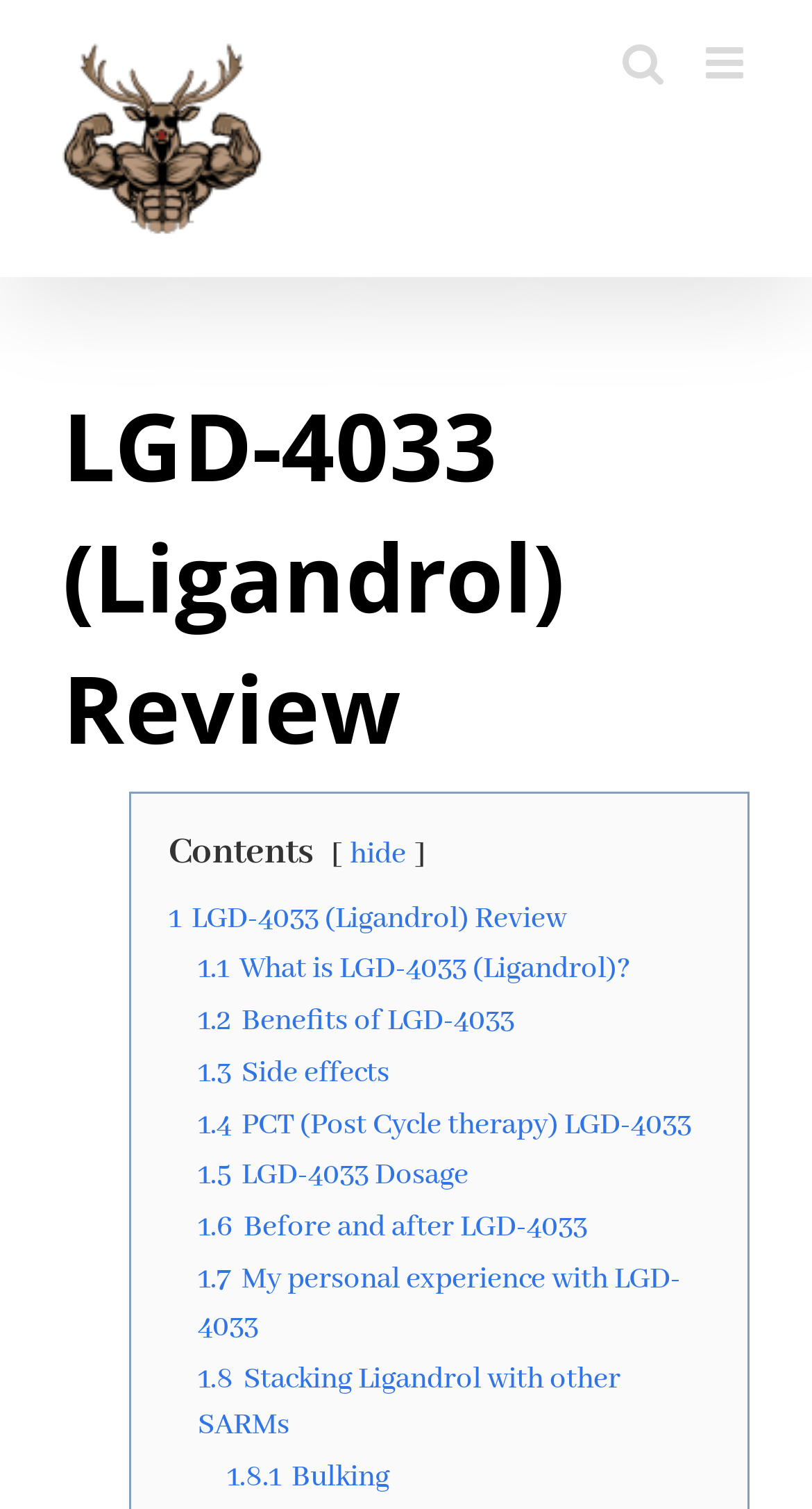Could you provide the bounding box coordinates for the portion of the screen to click to complete this instruction: "Read about 'Beagle Information & Training'"?

None